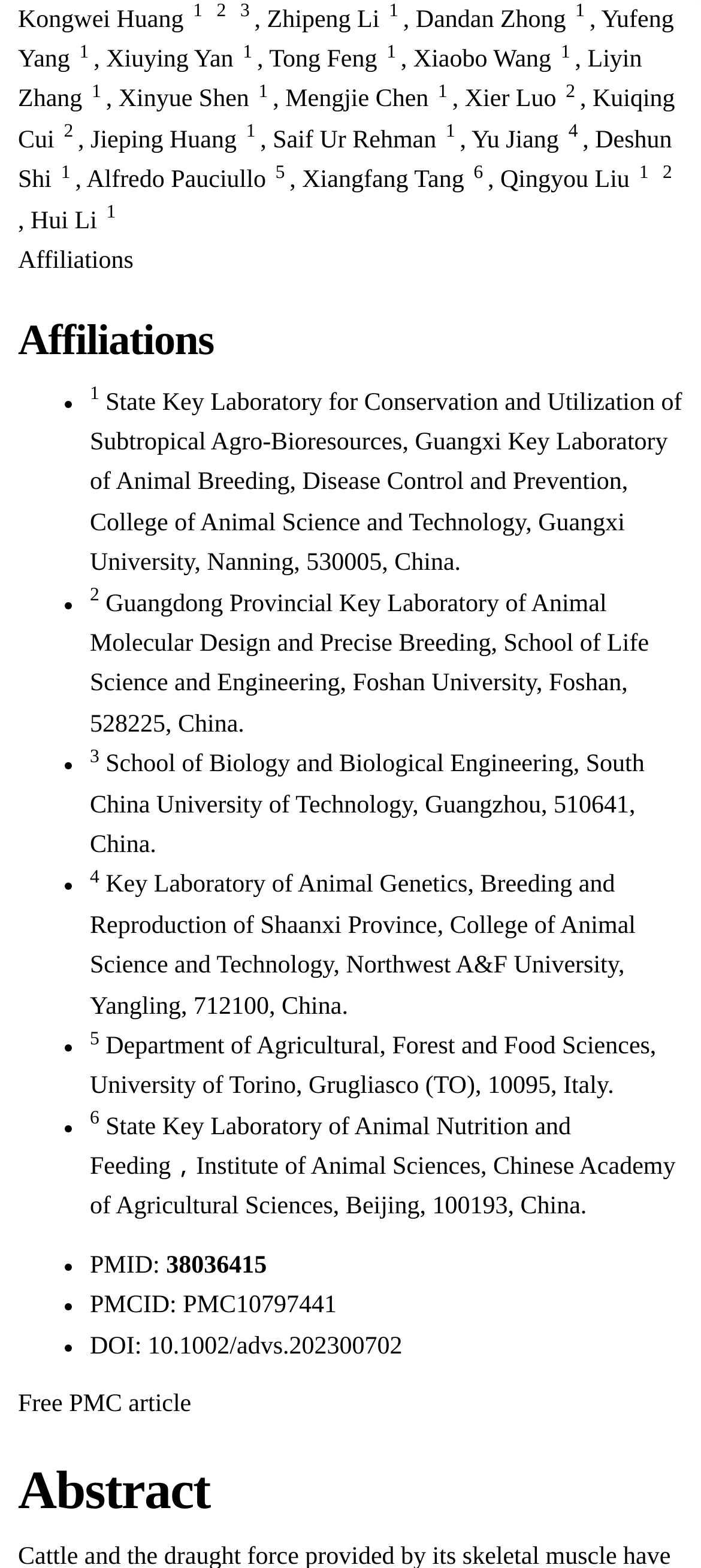What is the last author's name?
Please respond to the question with a detailed and well-explained answer.

I looked at the last link with a name and found that the last author's name is Qingyou Liu.